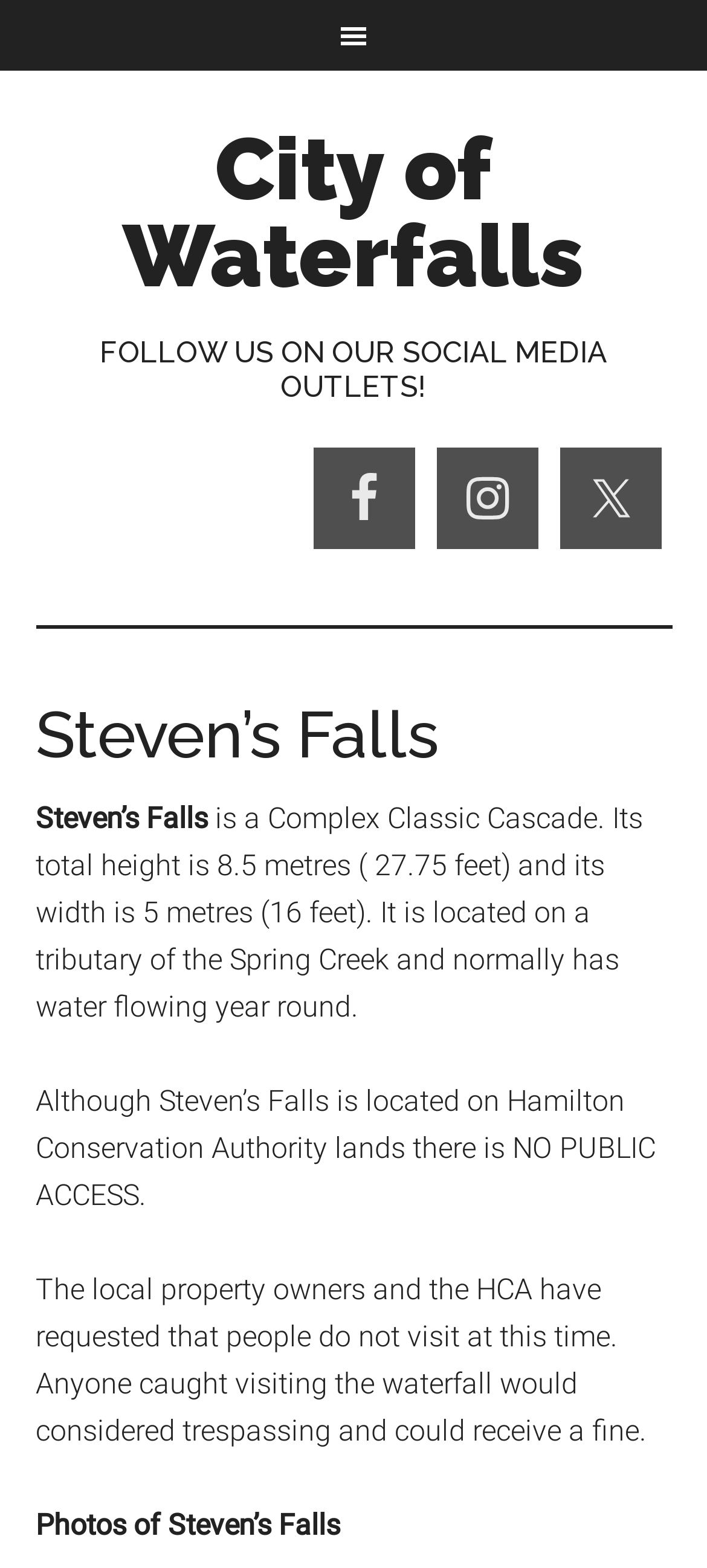Provide a one-word or brief phrase answer to the question:
What is the height of Steven's Falls?

8.5 metres